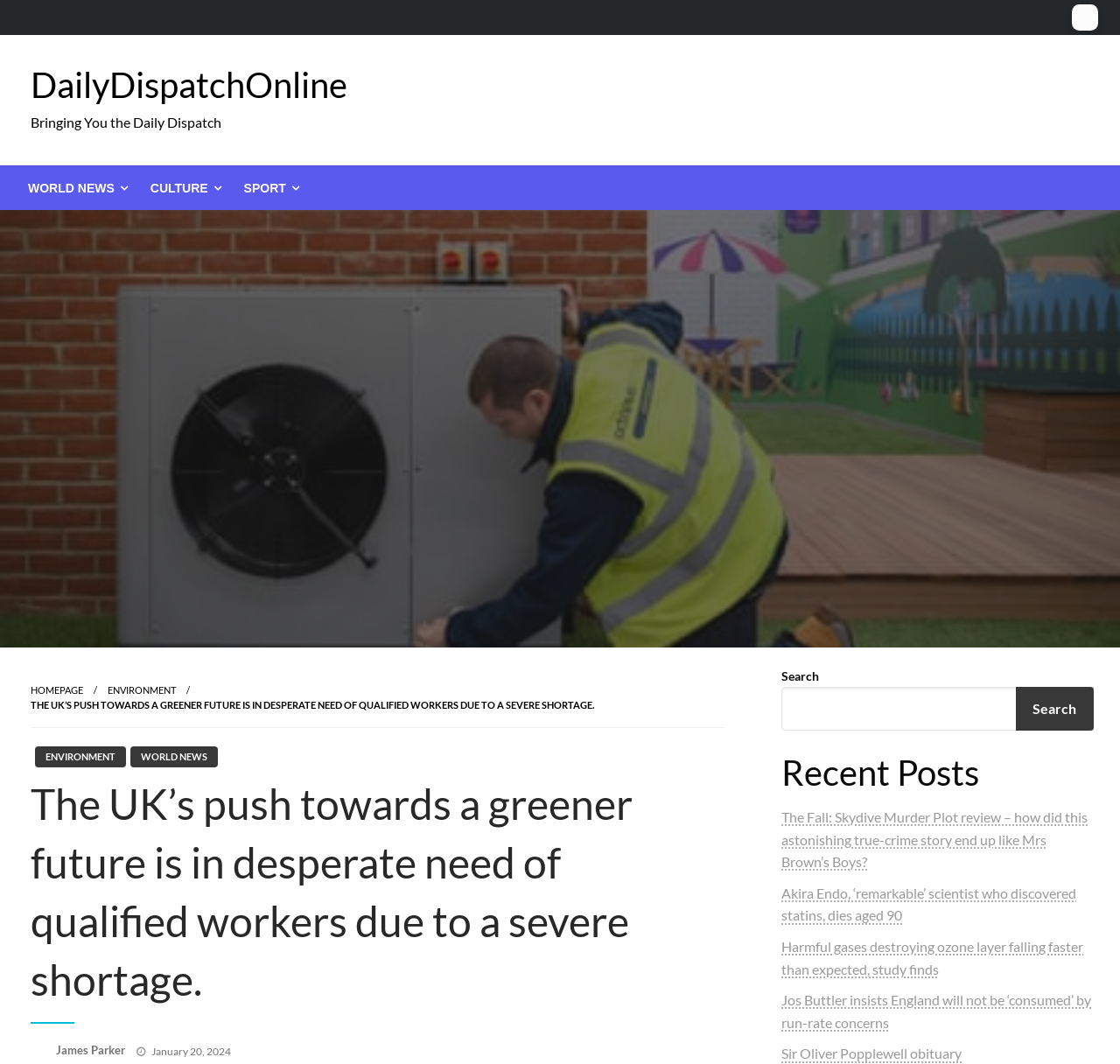Using the given element description, provide the bounding box coordinates (top-left x, top-left y, bottom-right x, bottom-right y) for the corresponding UI element in the screenshot: I Understand

None